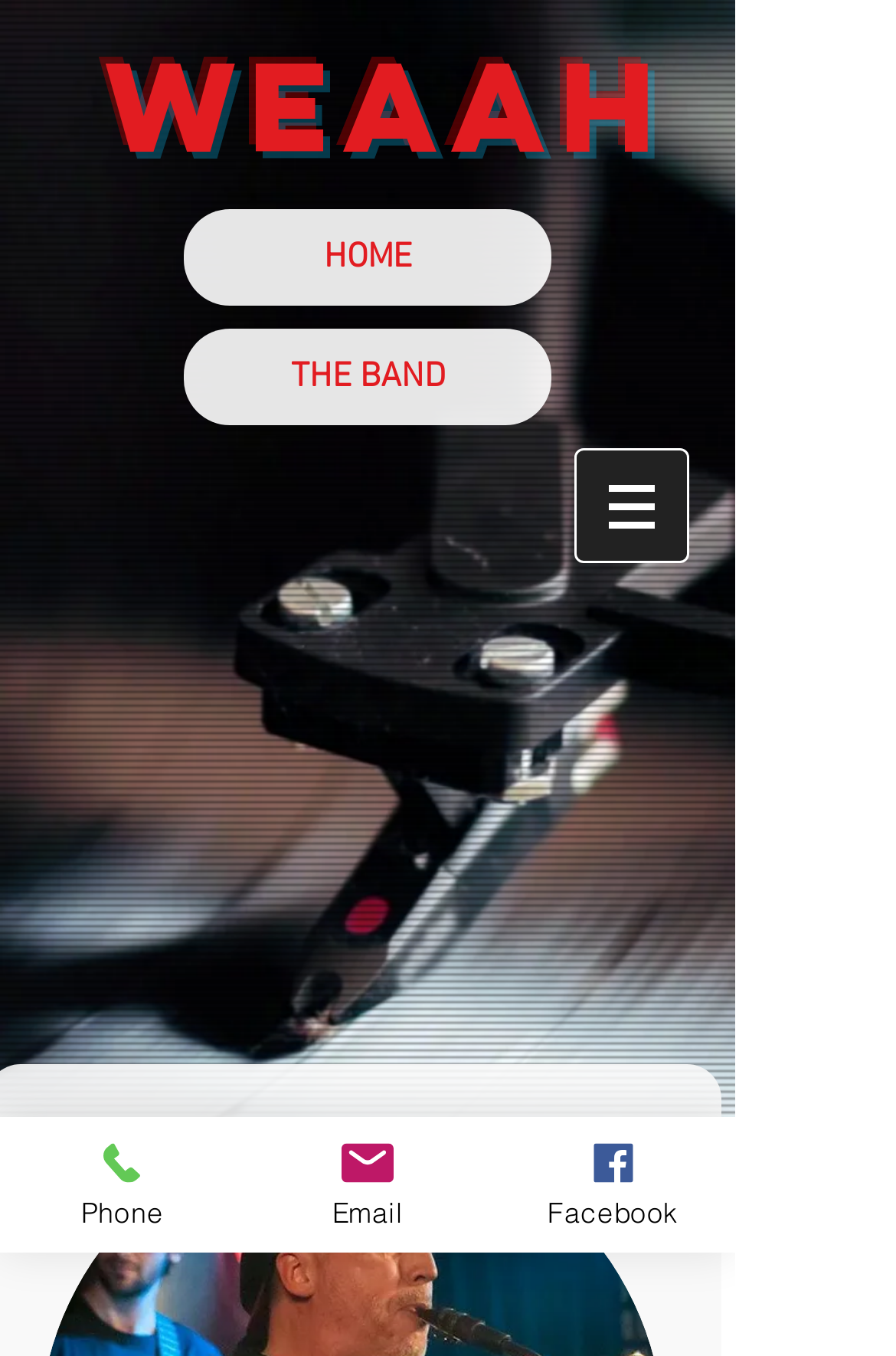Write an exhaustive caption that covers the webpage's main aspects.

The webpage is about "The Band" and is hosted on "Mysite". At the top, there is a navigation section labeled "Site" with a button that has a popup menu. The button is accompanied by a small image. 

Below the navigation section, there is a large heading that reads "WeaAH". 

To the right of the heading, there are two links, "THE BAND" and "HOME", placed side by side. 

At the bottom of the page, there are three links, "Phone", "Email", and "Facebook", aligned horizontally from left to right. Each link has a corresponding image next to it. The "Phone" link is located at the bottom left corner of the page, the "Email" link is in the middle, and the "Facebook" link is at the bottom right corner.